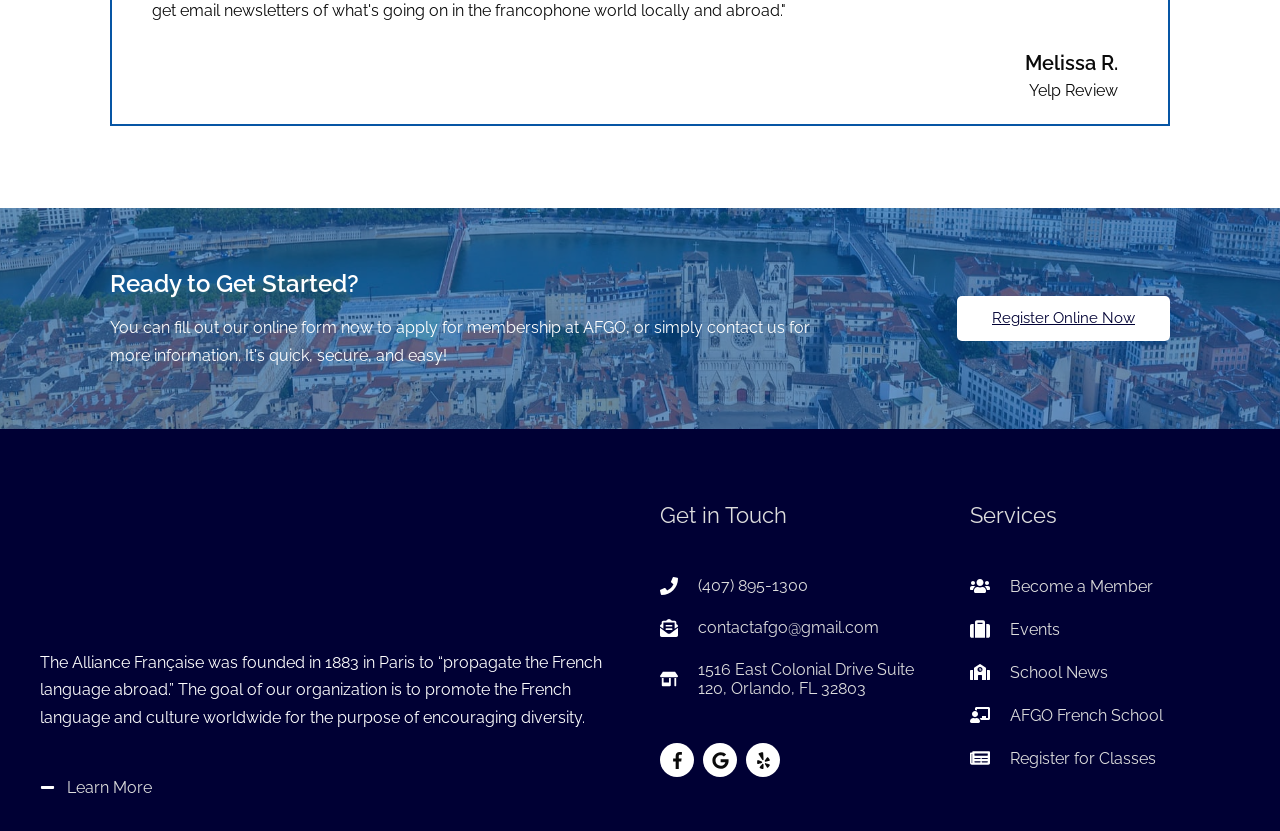Answer the question in a single word or phrase:
What is the name of the reviewer?

Melissa R.